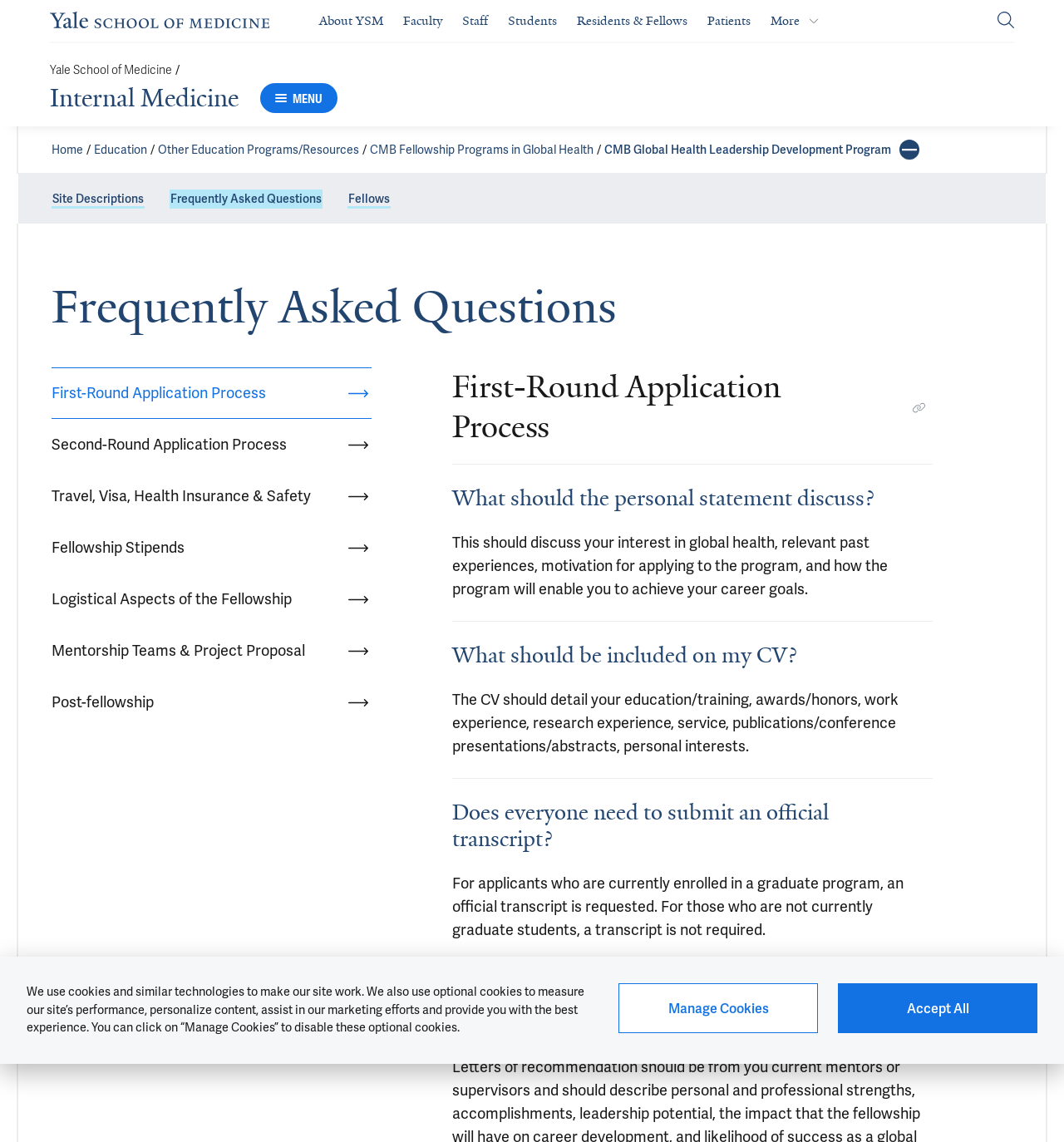Please determine the bounding box coordinates for the element that should be clicked to follow these instructions: "Navigate to About YSM page".

[0.3, 0.011, 0.36, 0.026]